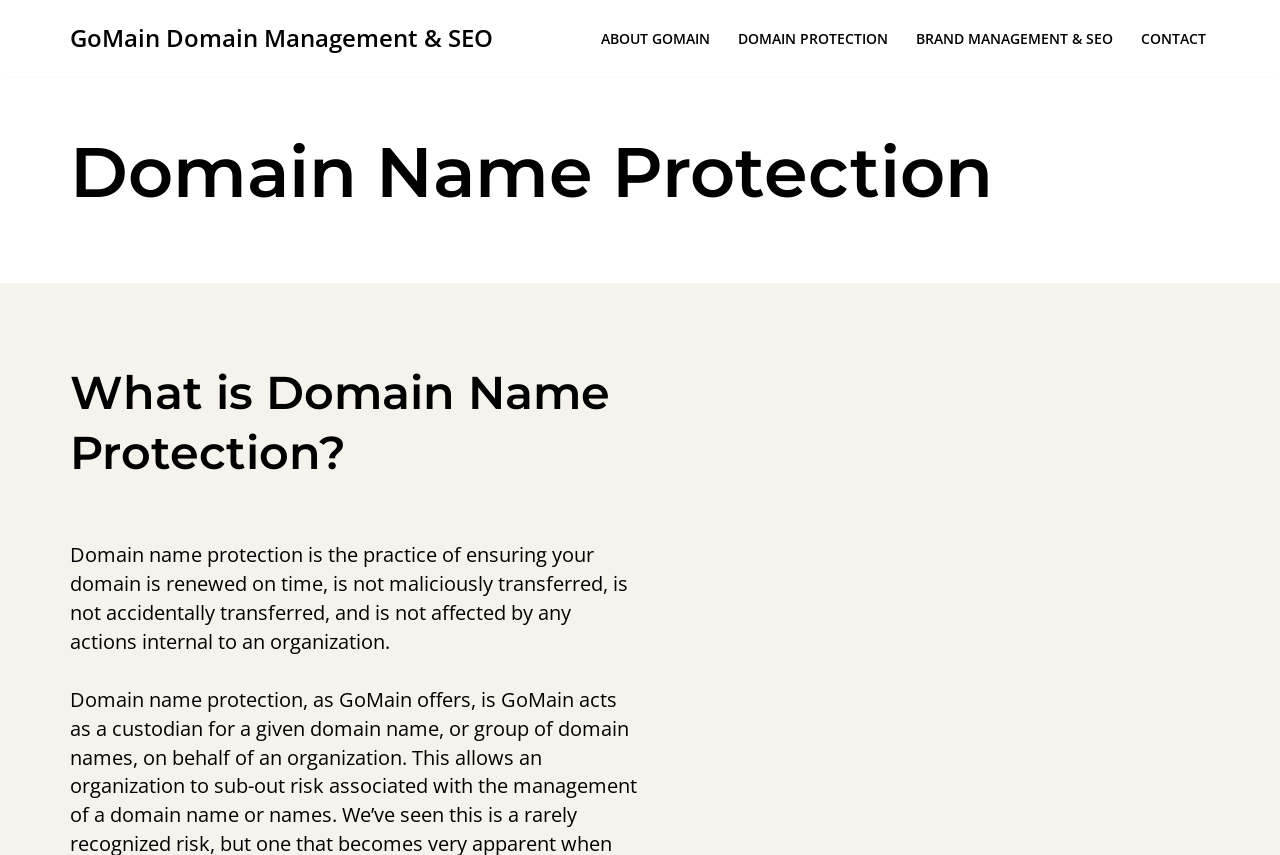What is the position of the 'CONTACT' link?
Refer to the image and provide a one-word or short phrase answer.

Rightmost